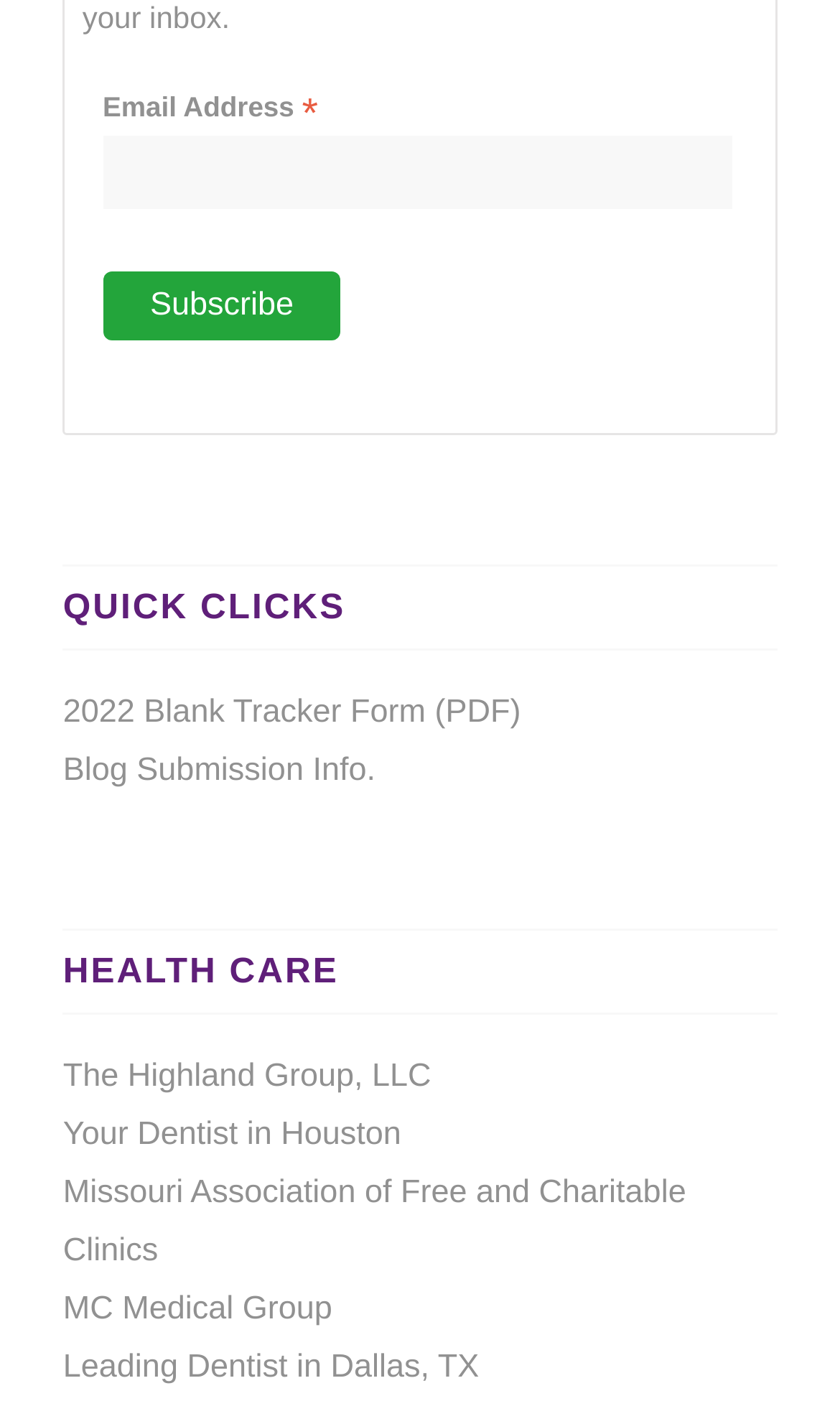Look at the image and write a detailed answer to the question: 
What is the purpose of the button below the textbox?

The button with the text 'Subscribe' is likely used to submit the email address entered in the textbox, possibly to receive newsletters or updates from the website.